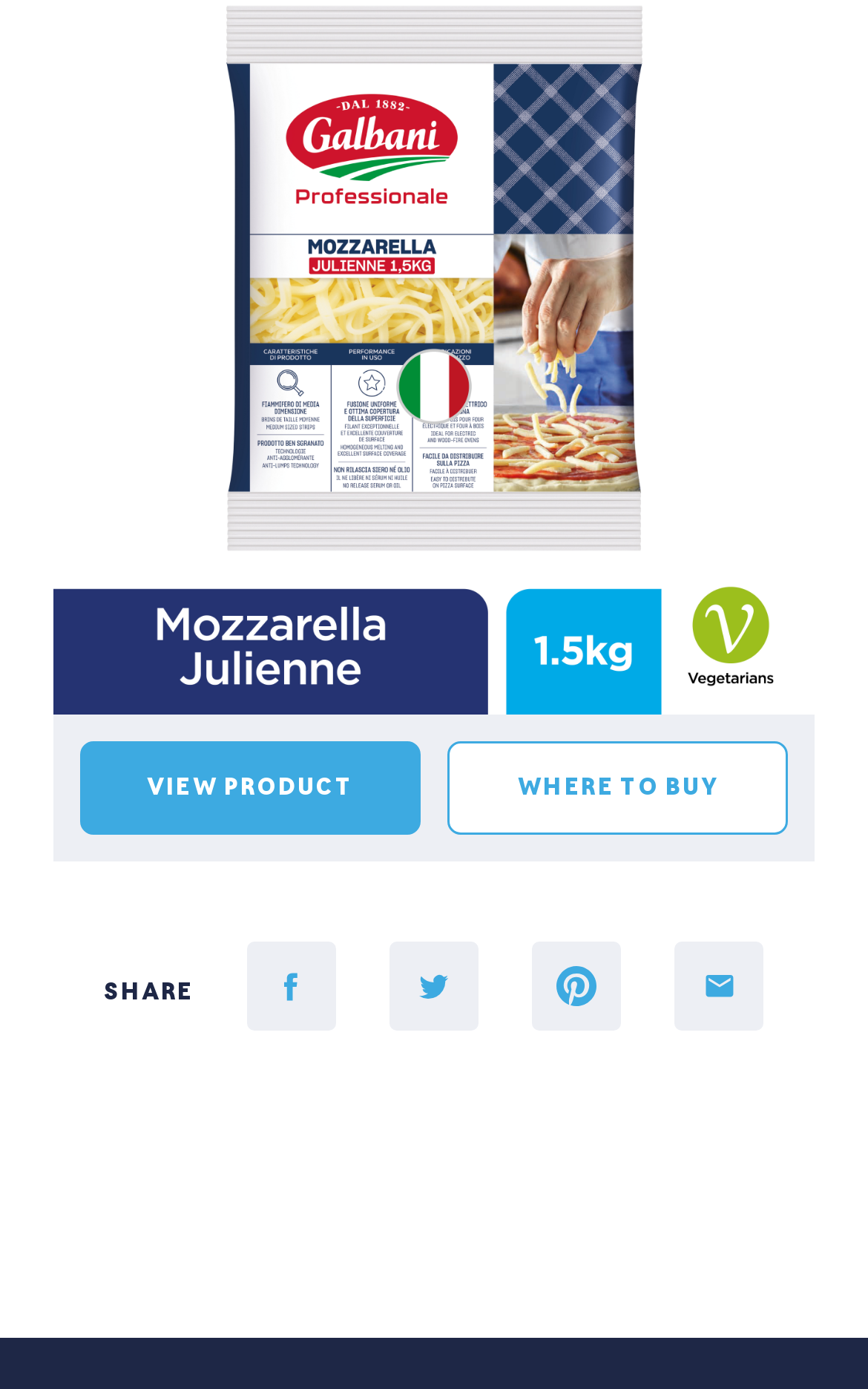How many main navigation links are there?
Observe the image and answer the question with a one-word or short phrase response.

5